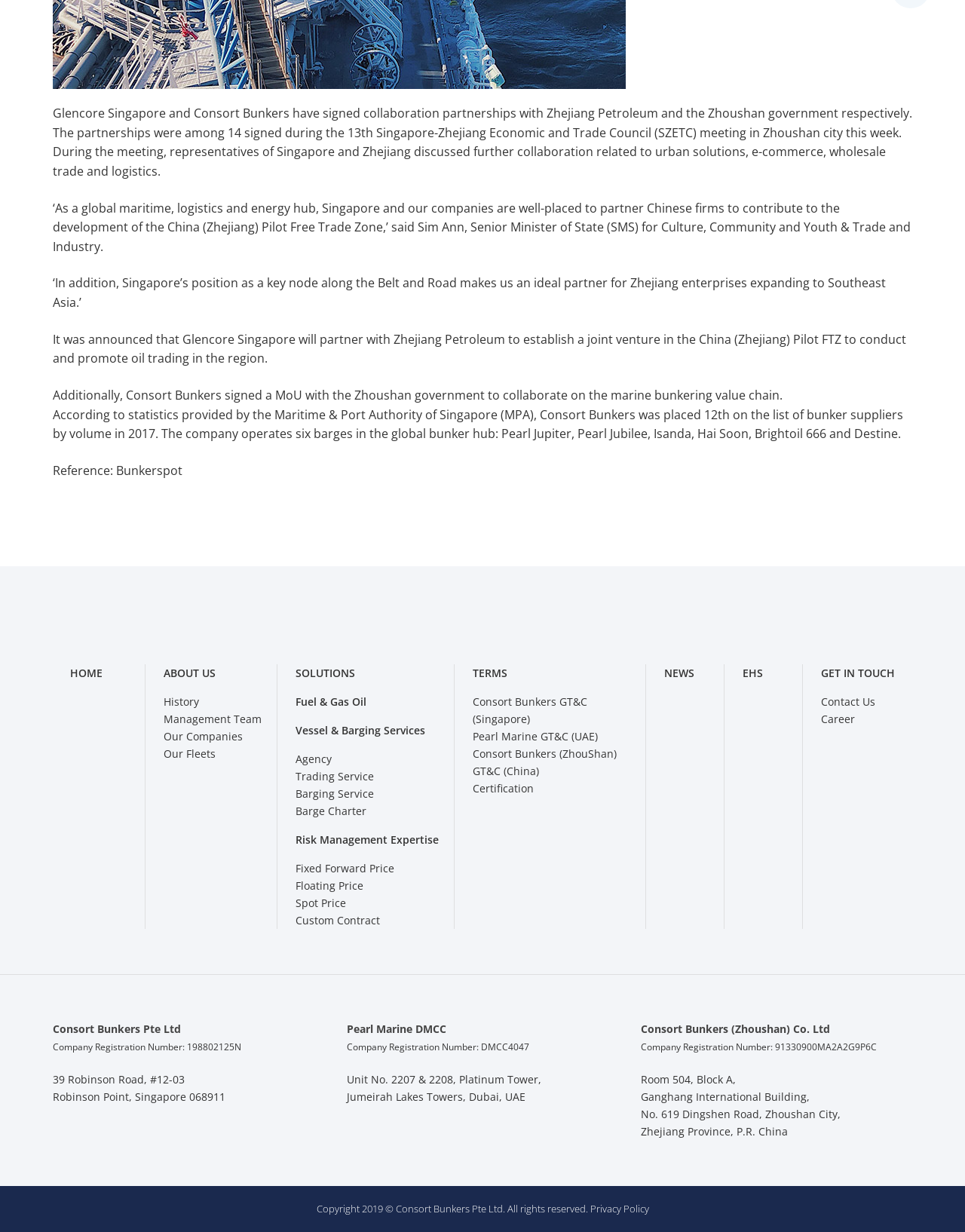How many links are there in the footer section?
Using the image, respond with a single word or phrase.

23